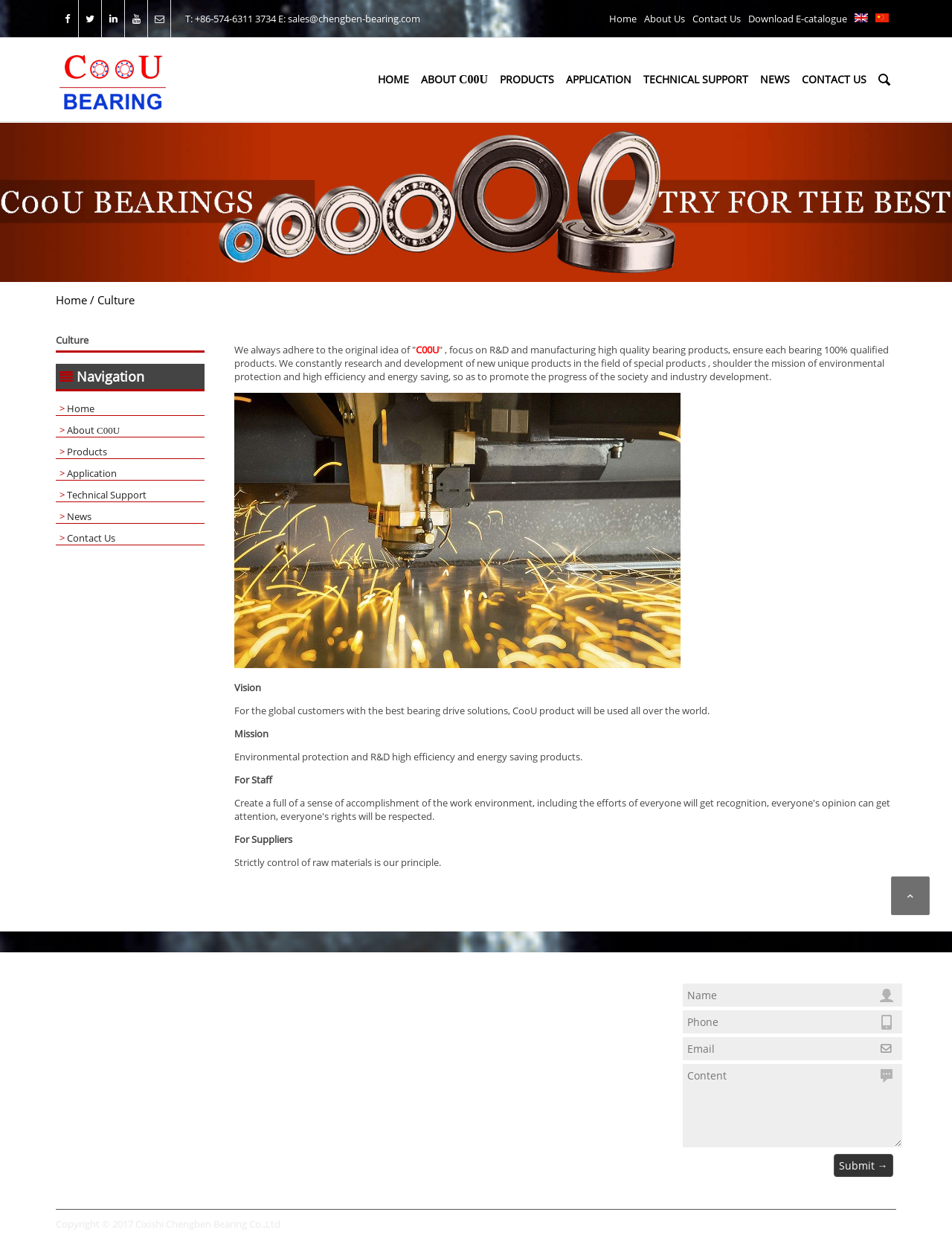Respond with a single word or phrase to the following question:
What is the company name?

Cixishi Chengben Bearing Co.,Ltd